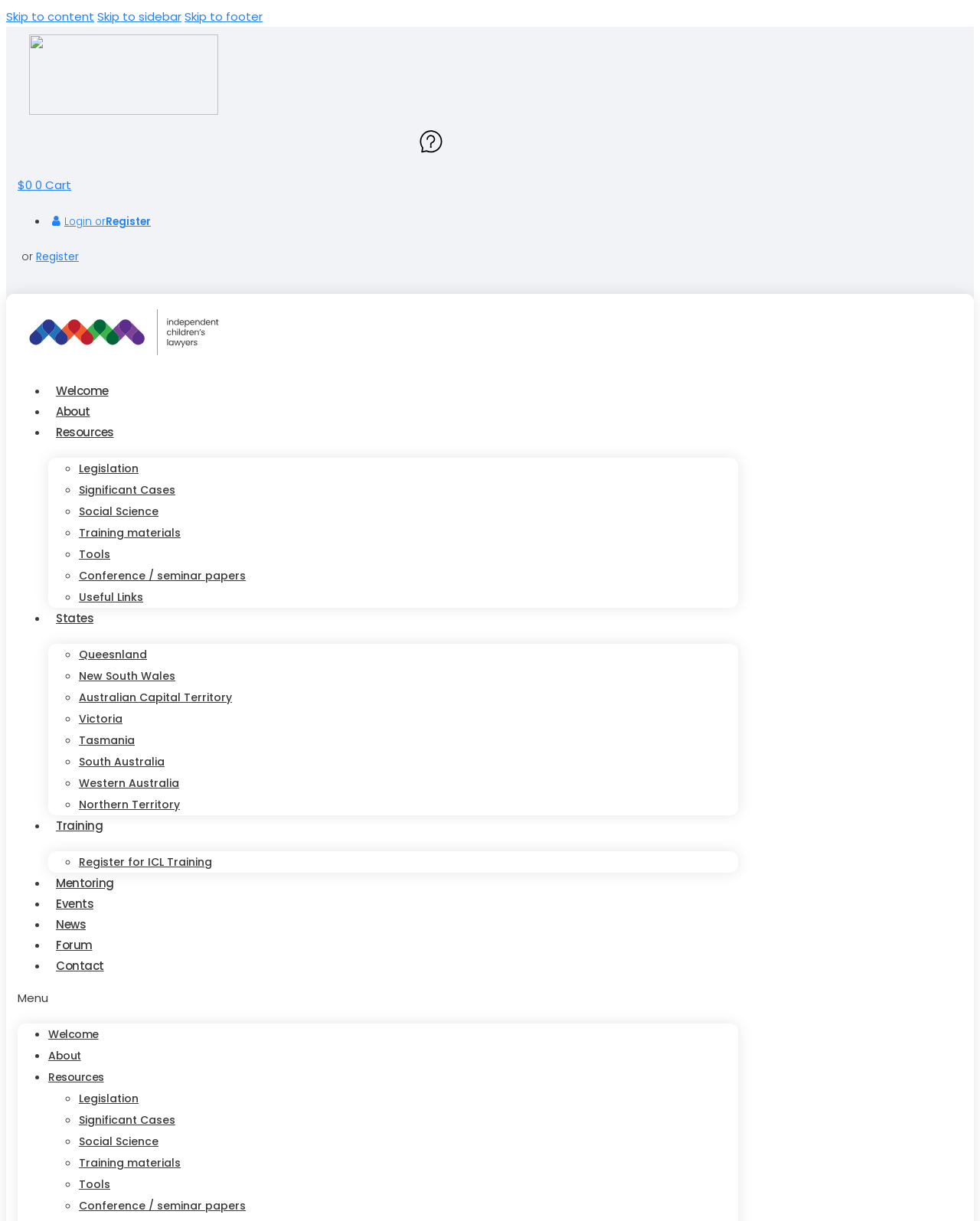What is the purpose of the 'Skip to content' link?
Based on the screenshot, respond with a single word or phrase.

Accessibility